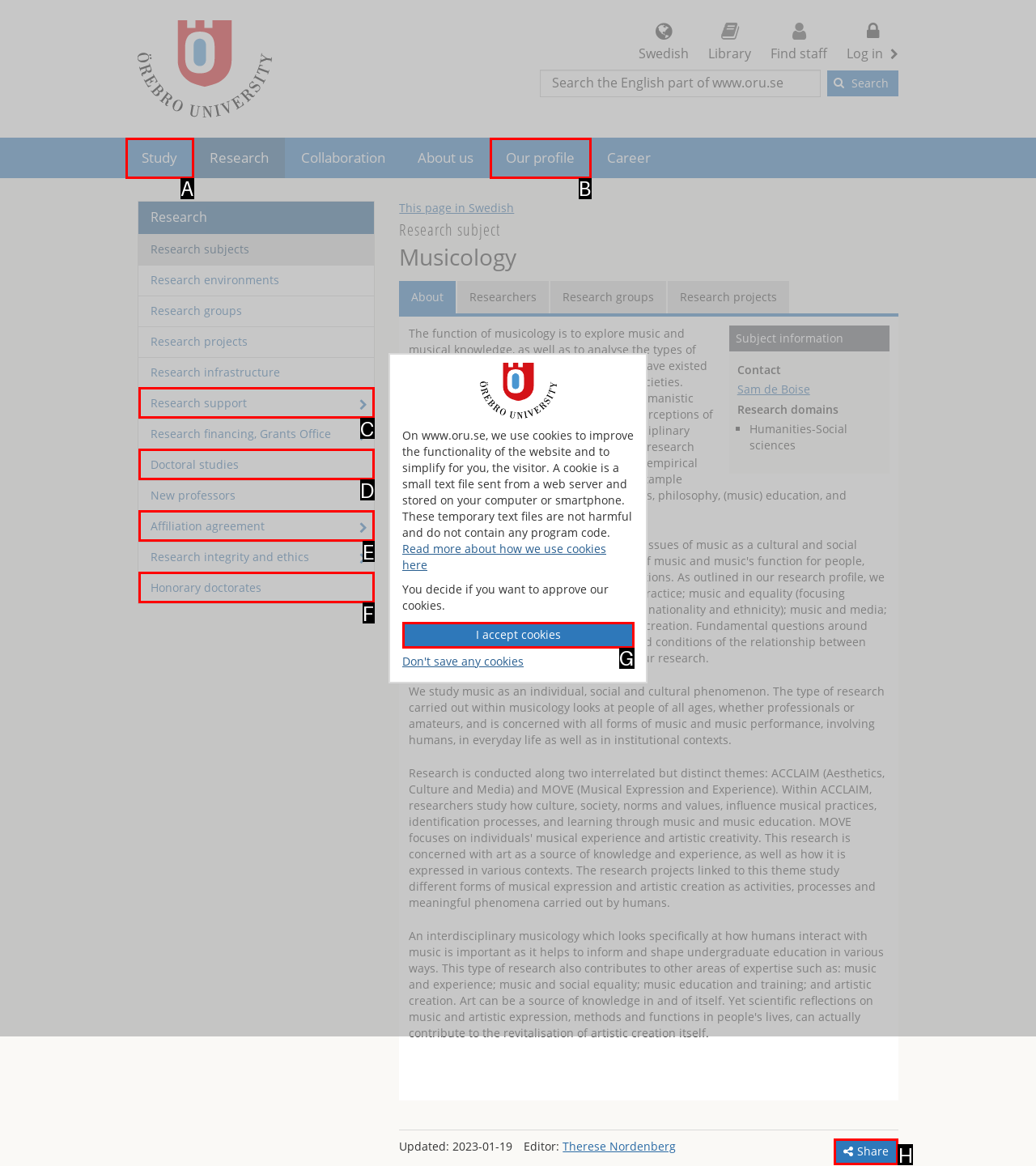Identify the letter of the option to click in order to Share the current page. Answer with the letter directly.

H